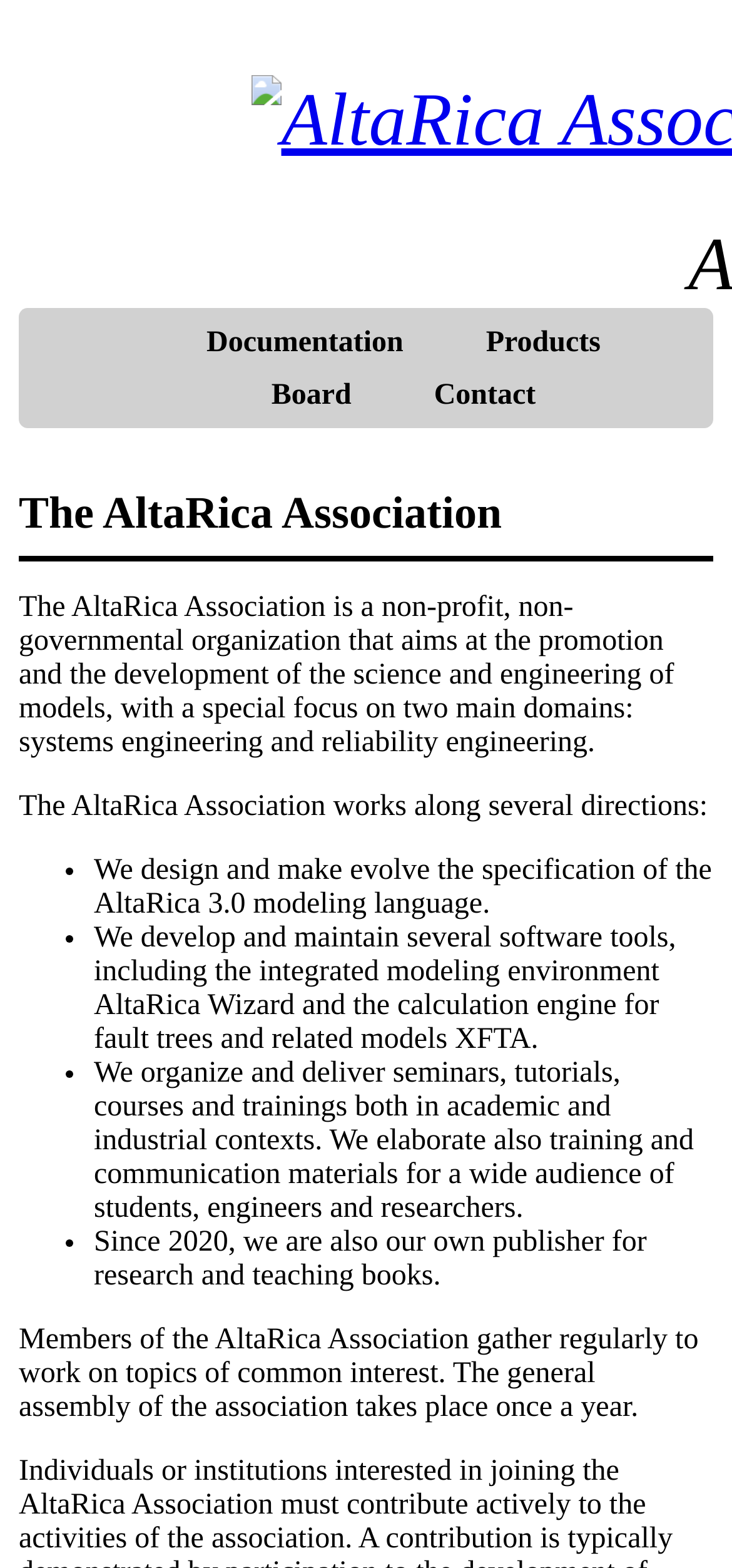Please answer the following question using a single word or phrase: 
What type of organization is the AltaRica Association?

Non-profit, non-governmental